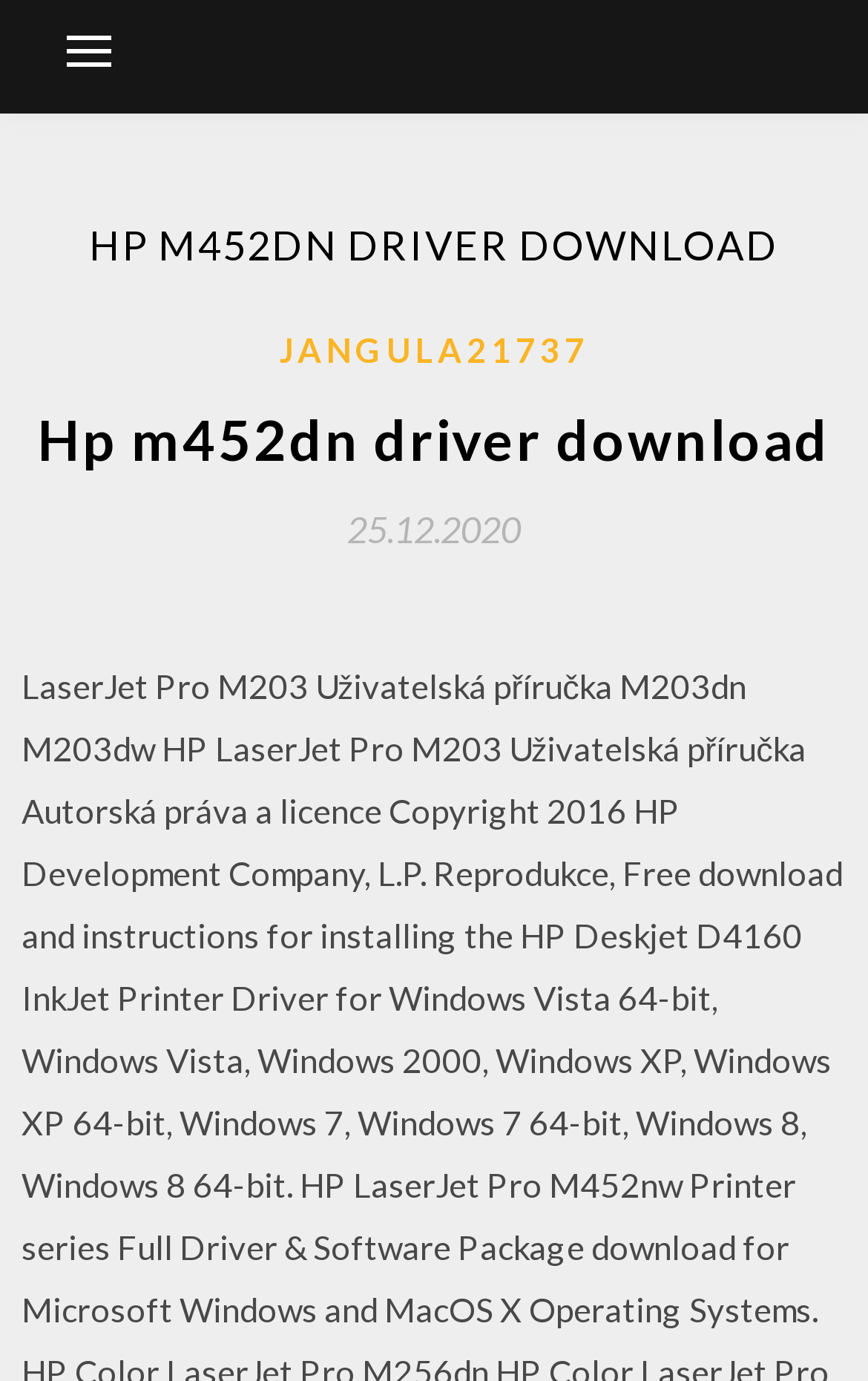What is the category of the driver download?
Offer a detailed and full explanation in response to the question.

I found the category by looking at the heading element with the text 'HP M452DN DRIVER DOWNLOAD' which is located at the top of the page.